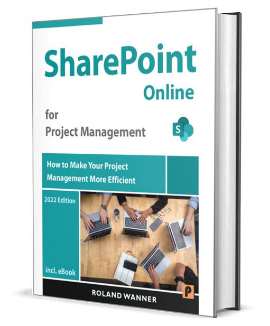Generate an elaborate description of what you see in the image.

The image depicts the cover of the book titled "SharePoint Online for Project Management" by Roland Wanner. This 2022 edition focuses on enhancing project management efficiency through the use of SharePoint Online. The cover features a clean and modern design with a prominent title at the top, highlighted in a bold turquoise font. Below the title, it states the book's purpose with the subtitle, "How to Make Your Project Management More Efficient." Alongside the title, the cover includes an icon representing SharePoint, suggesting a focus on this specific tool for improving project workflows. The bottom of the book cover emphasizes the inclusion of an eBook version, making it a versatile resource for readers. The overall design reflects a professional and practical approach to project management, appealing to those looking to leverage technology in their projects.